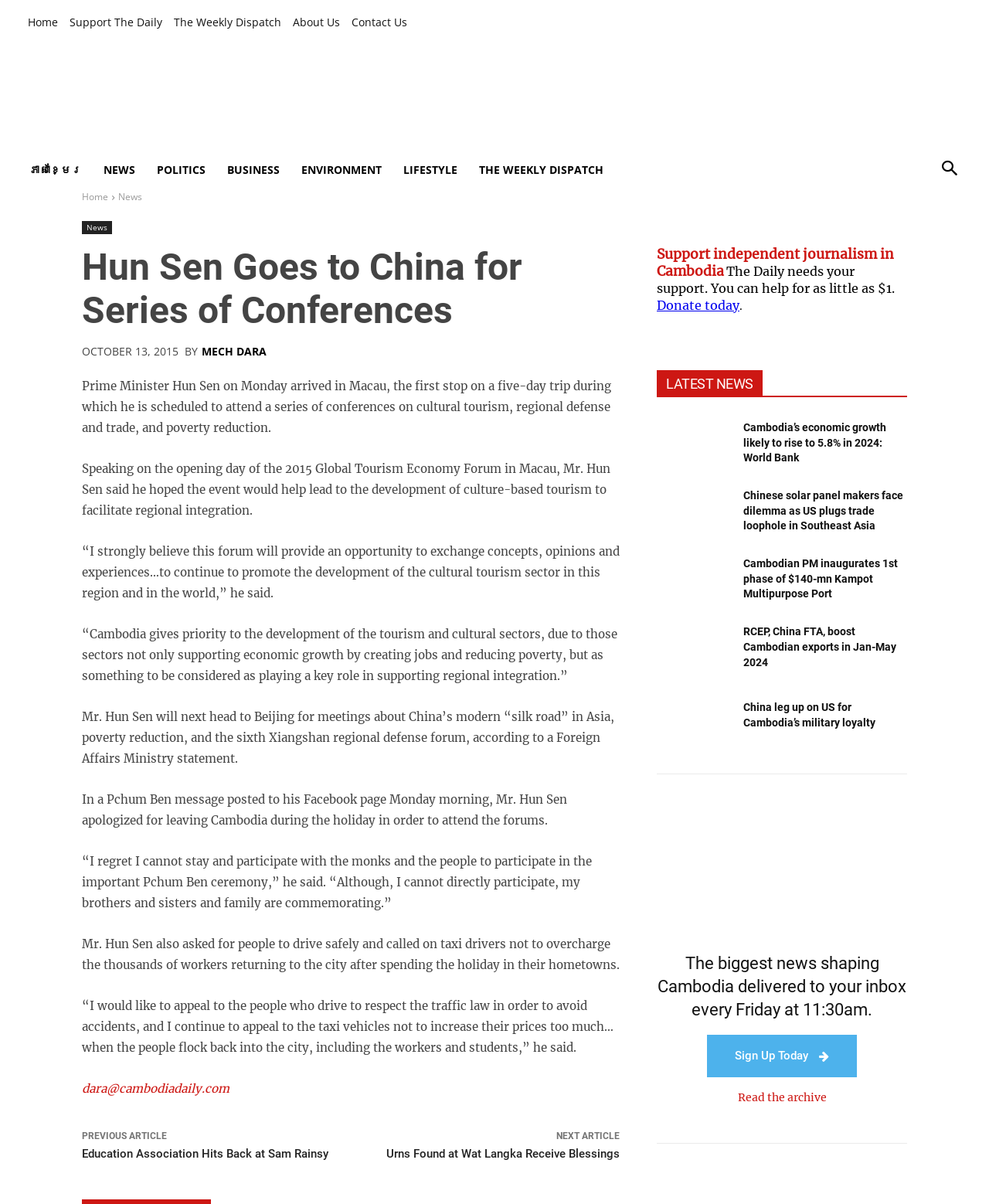Please identify the bounding box coordinates of the area I need to click to accomplish the following instruction: "Read the news article 'Hun Sen Goes to China for Series of Conferences'".

[0.083, 0.204, 0.627, 0.275]